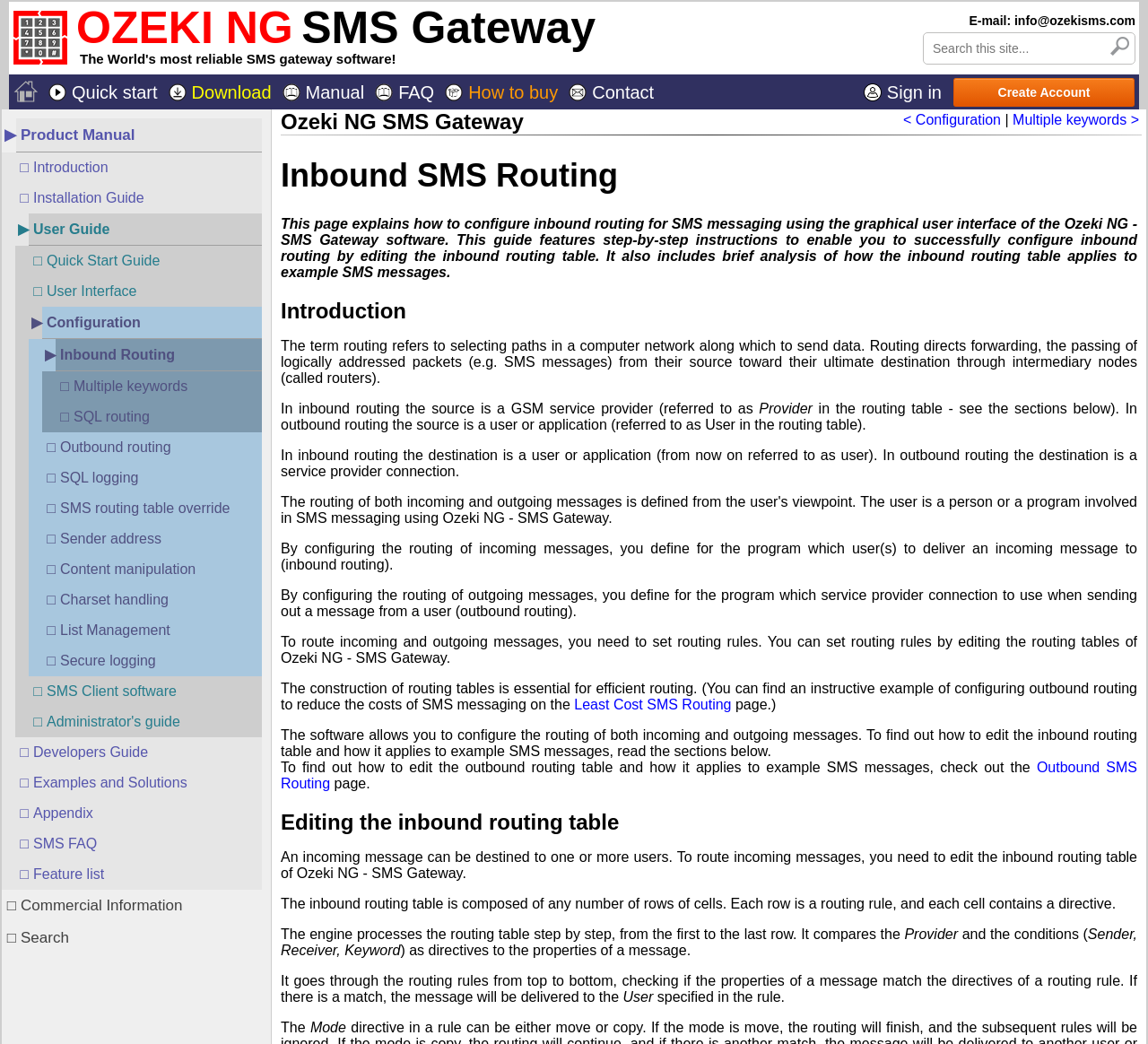Provide an in-depth caption for the elements present on the webpage.

This webpage is about configuring inbound routing for SMS messaging using the Ozeki NG - SMS Gateway software. At the top left corner, there is an Ozeki logo, and next to it, a link to the Ozeki NG SMS Gateway software with a description. On the top right corner, there is a search bar with a button. Below the search bar, there are several links to different sections of the website, including "Learn", "Download", "Manual", "FAQ", "How to buy", "Contact", and "Sign in" or "Create Account".

On the left side of the page, there is a navigation menu with links to various sections of the manual, including "Product Manual", "Introduction", "Installation Guide", "User Guide", "Quick Start Guide", "User Interface", "Configuration", "Inbound Routing", and others. Each link has a corresponding icon or image.

In the main content area, there is a title "Inbound SMS Routing" and a detailed guide on how to configure inbound routing for SMS messaging using the Ozeki NG - SMS Gateway software. The guide is divided into several sections, each with a heading and a brief description. There are also several links to related topics and further information.

At the bottom of the page, there are more links to other sections of the website, including "Commercial Information" and "Search". Overall, the webpage is well-organized and easy to navigate, with a clear structure and relevant information for users who want to learn about configuring inbound routing for SMS messaging using the Ozeki NG - SMS Gateway software.